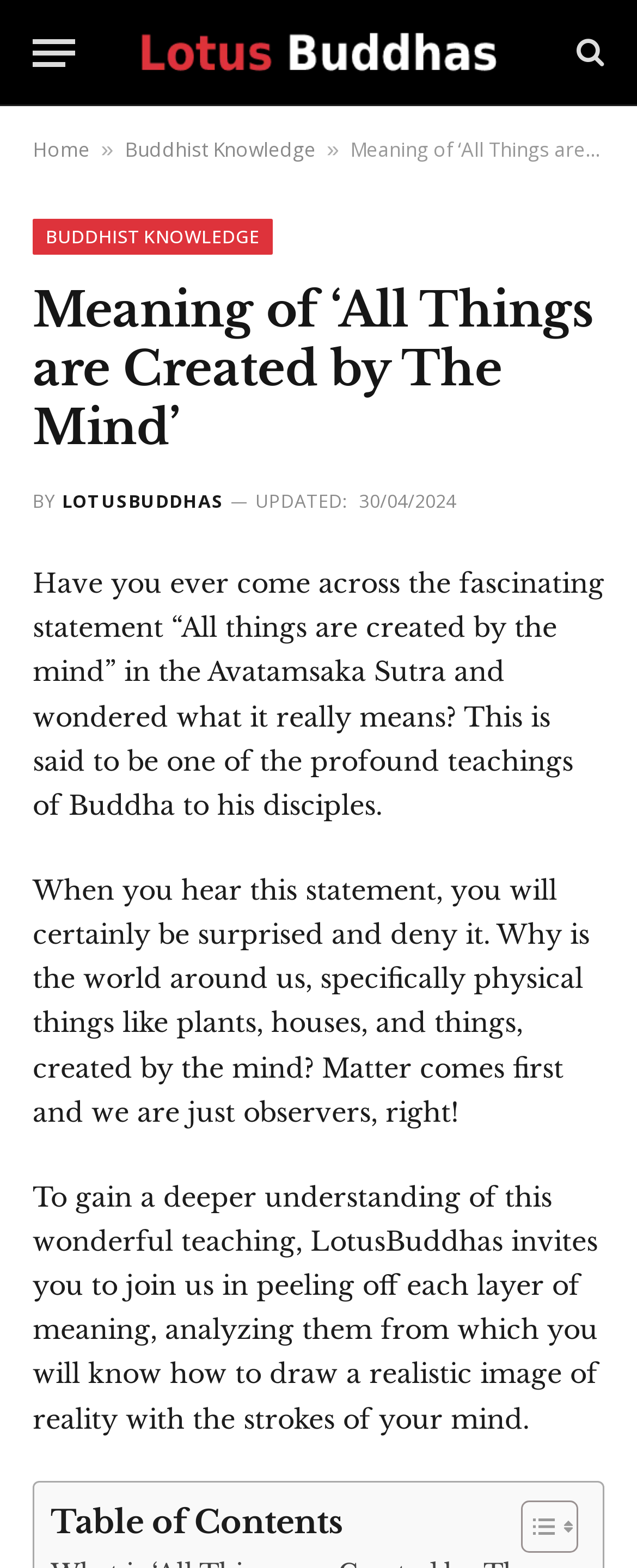Provide the bounding box coordinates of the area you need to click to execute the following instruction: "Toggle the 'Table of Content'".

[0.779, 0.956, 0.895, 0.992]